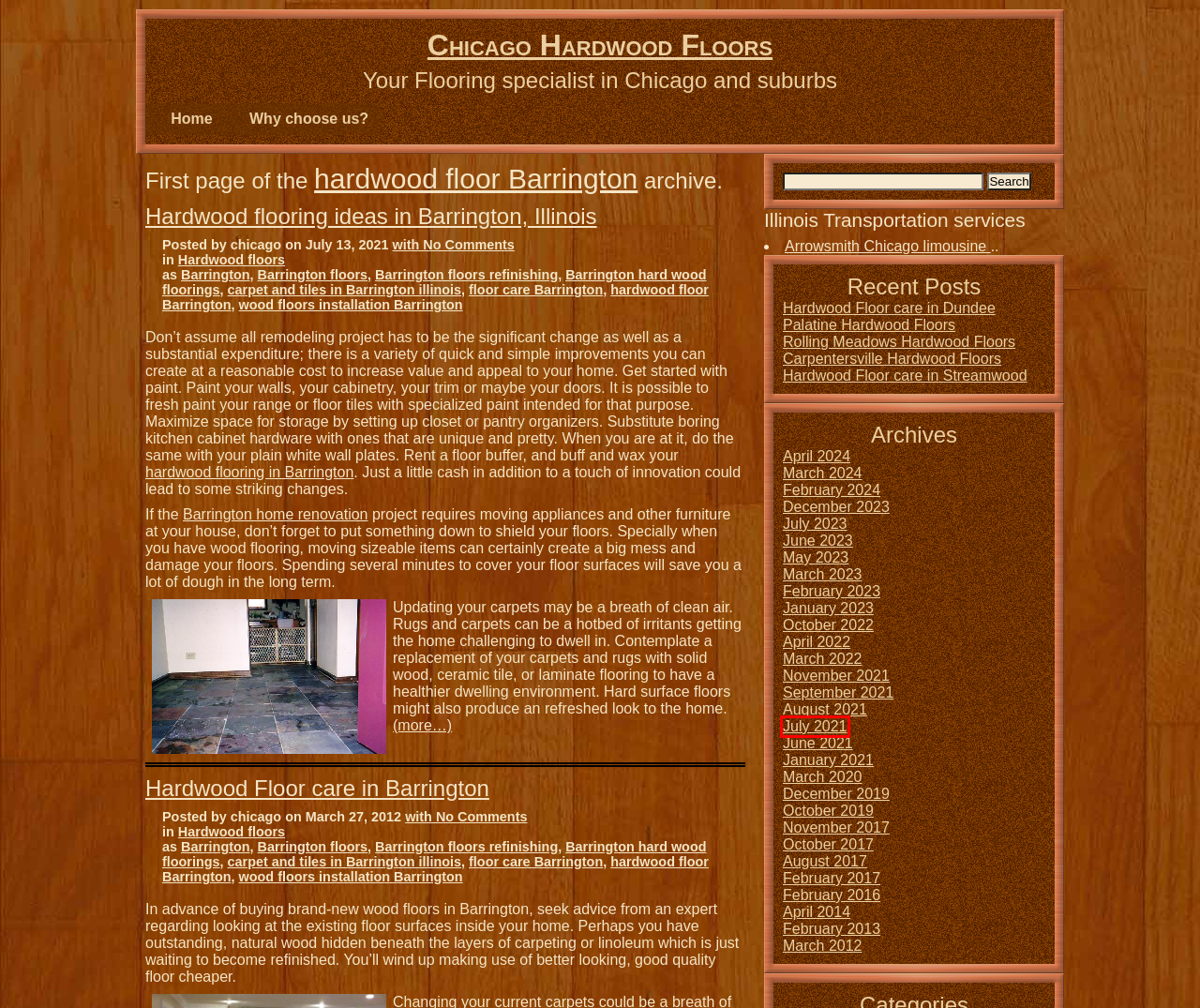Consider the screenshot of a webpage with a red bounding box and select the webpage description that best describes the new page that appears after clicking the element inside the red box. Here are the candidates:
A. floor care Barrington – Chicago Hardwood Floors
B. July 2021 – Chicago Hardwood Floors
C. August 2017 – Chicago Hardwood Floors
D. April 2022 – Chicago Hardwood Floors
E. October 2019 – Chicago Hardwood Floors
F. October 2017 – Chicago Hardwood Floors
G. wood floors installation Barrington – Chicago Hardwood Floors
H. June 2021 – Chicago Hardwood Floors

B